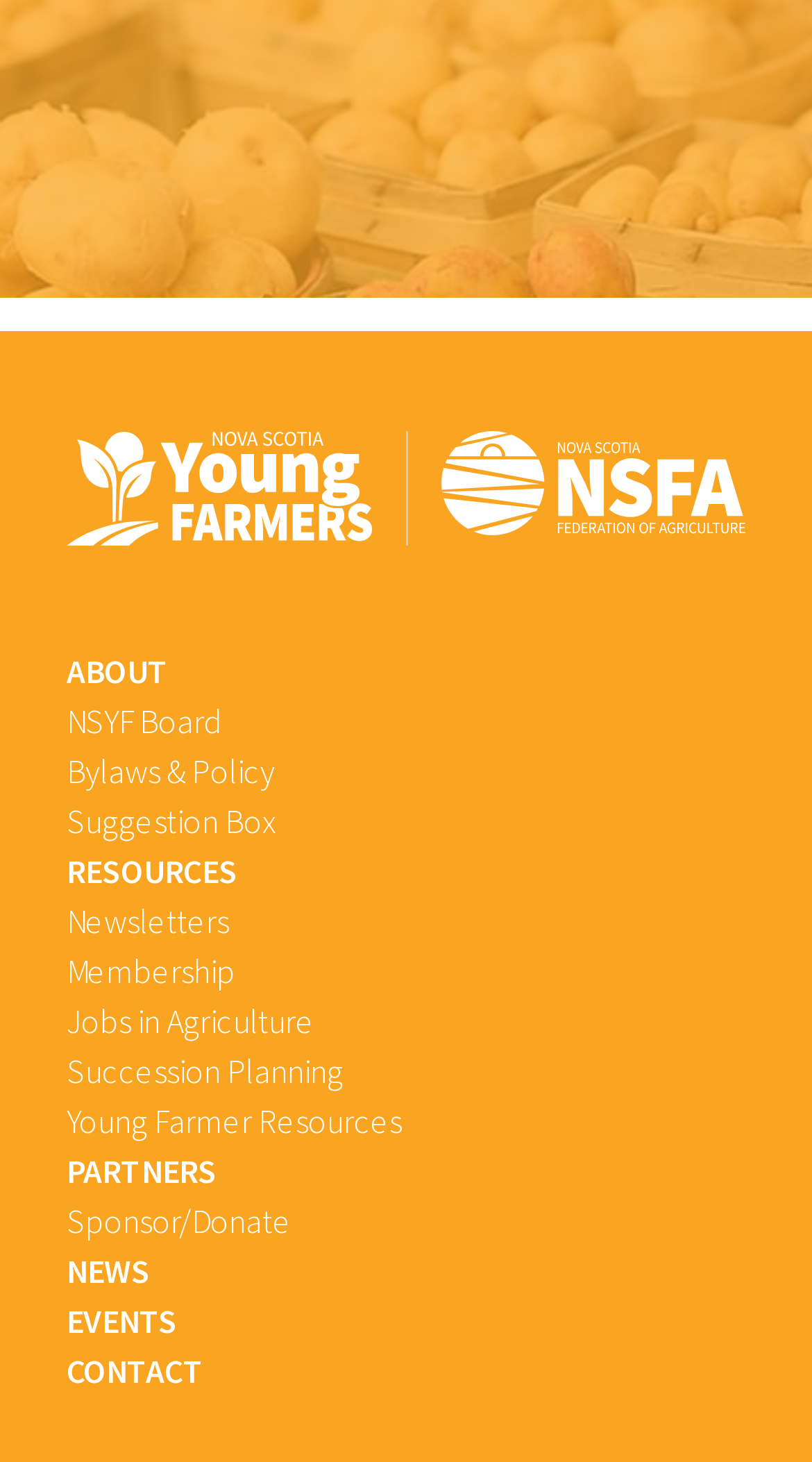Identify the bounding box coordinates for the region to click in order to carry out this instruction: "go to about page". Provide the coordinates using four float numbers between 0 and 1, formatted as [left, top, right, bottom].

[0.082, 0.444, 0.208, 0.473]